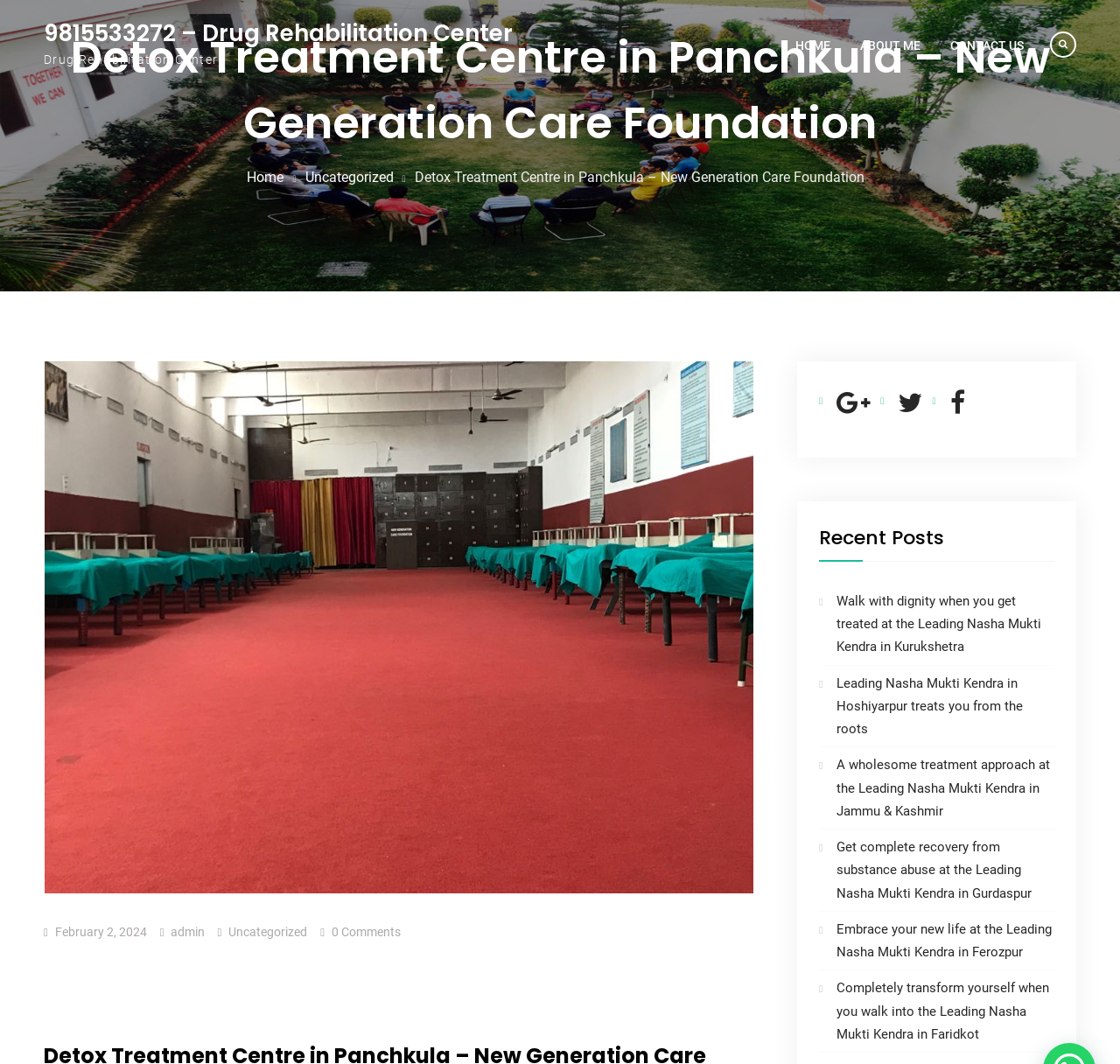Please locate the bounding box coordinates of the element's region that needs to be clicked to follow the instruction: "Read the 'Recent Posts' section". The bounding box coordinates should be provided as four float numbers between 0 and 1, i.e., [left, top, right, bottom].

[0.731, 0.492, 0.941, 0.528]